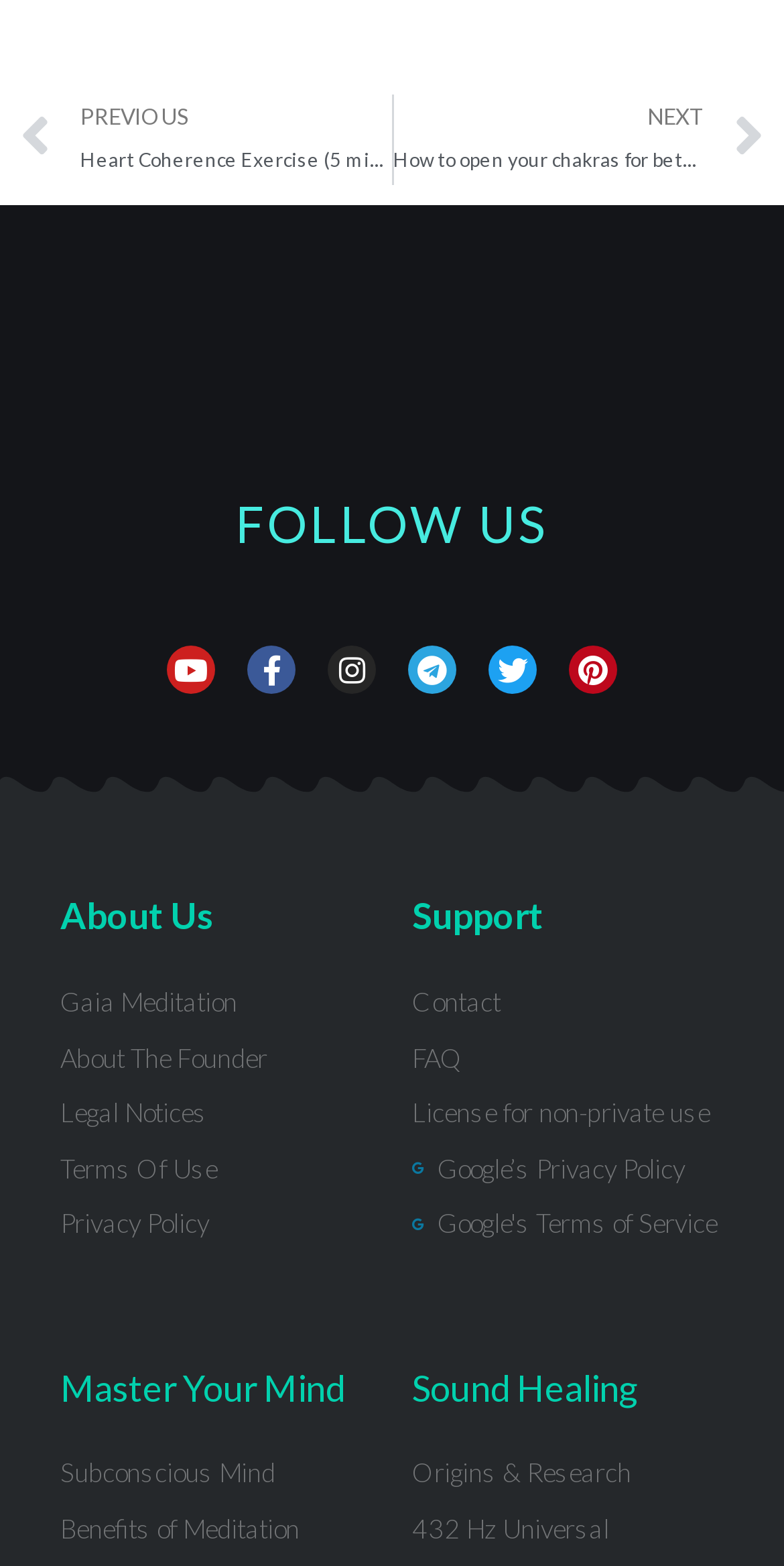What is the name of the meditation platform?
Please use the image to deliver a detailed and complete answer.

I found the name of the meditation platform by looking at the image element with the text 'Gaia Meditation'.